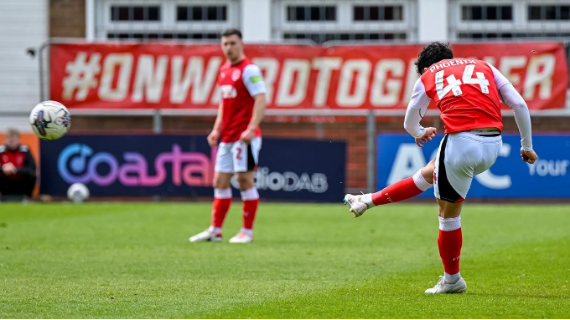Create a detailed narrative that captures the essence of the image.

The image captures a dynamic moment on the football field, showcasing Fleetwood Town forward Phoenix Patterson, wearing the number 44 jersey, as he executes a powerful free-kick. In the background, a teammate stands with arms crossed, observing the play. The vibrant red backdrop features the hashtag "#ONWARDTOGETHER," emphasizing team spirit and unity. The scene reflects the excitement and tension of a critical moment during a match, highlighting Patterson’s skill and the anticipation of both players and fans alike. This kick has garnered attention, as Patterson has been nominated for the EFL's April Goal of the Month for this outstanding effort against Burton Albion at Highbury Stadium.